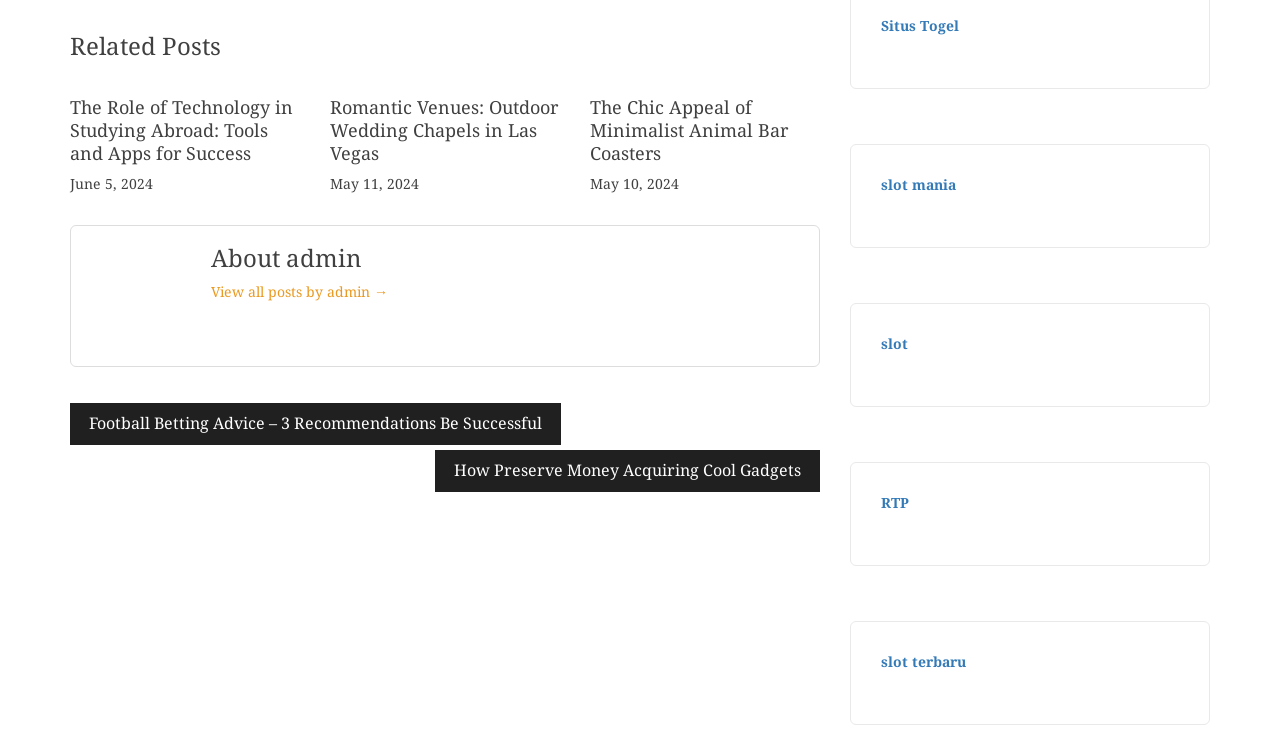Locate the bounding box coordinates of the area where you should click to accomplish the instruction: "View all posts by admin".

[0.165, 0.378, 0.303, 0.399]